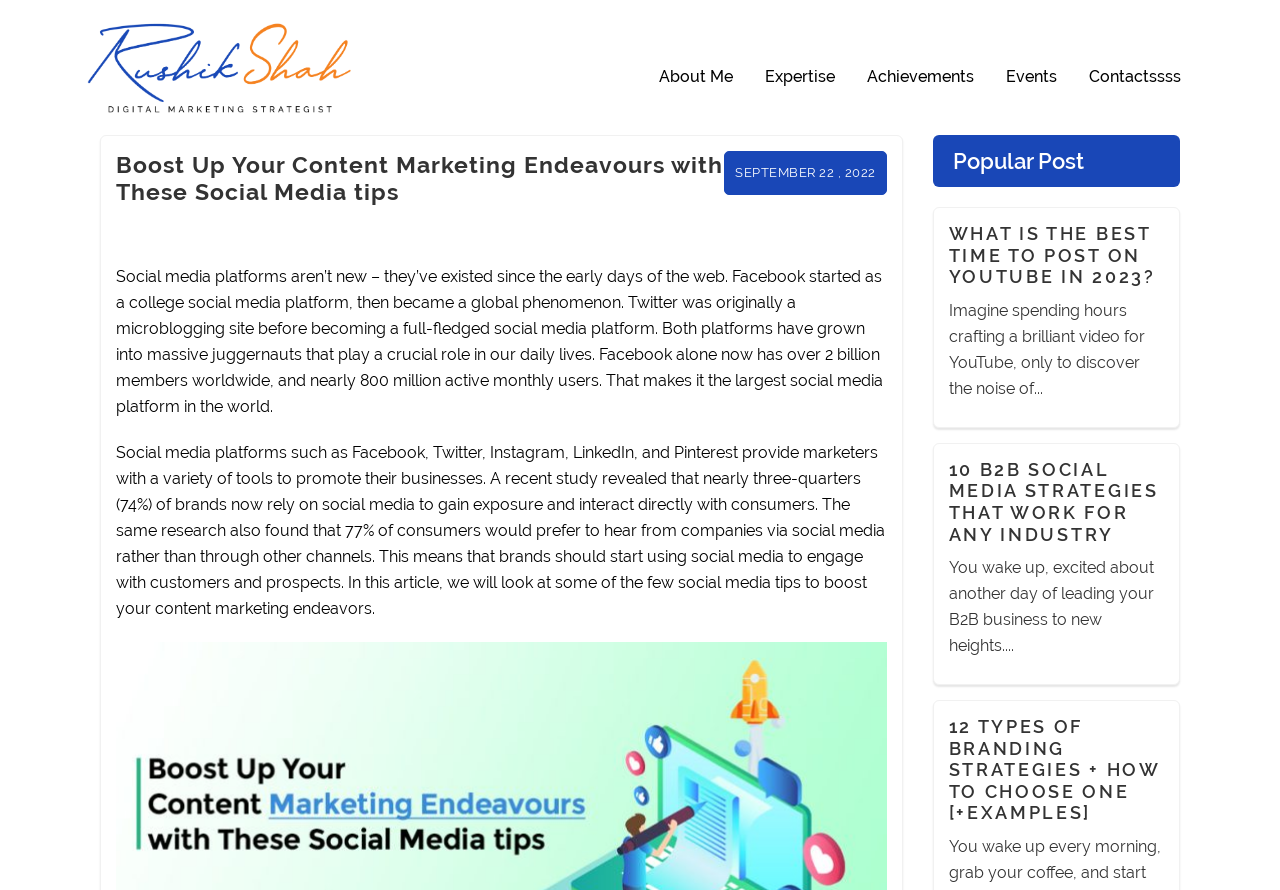Locate the bounding box of the UI element defined by this description: "alt="Rushik Shah"". The coordinates should be given as four float numbers between 0 and 1, formatted as [left, top, right, bottom].

[0.066, 0.0, 0.277, 0.151]